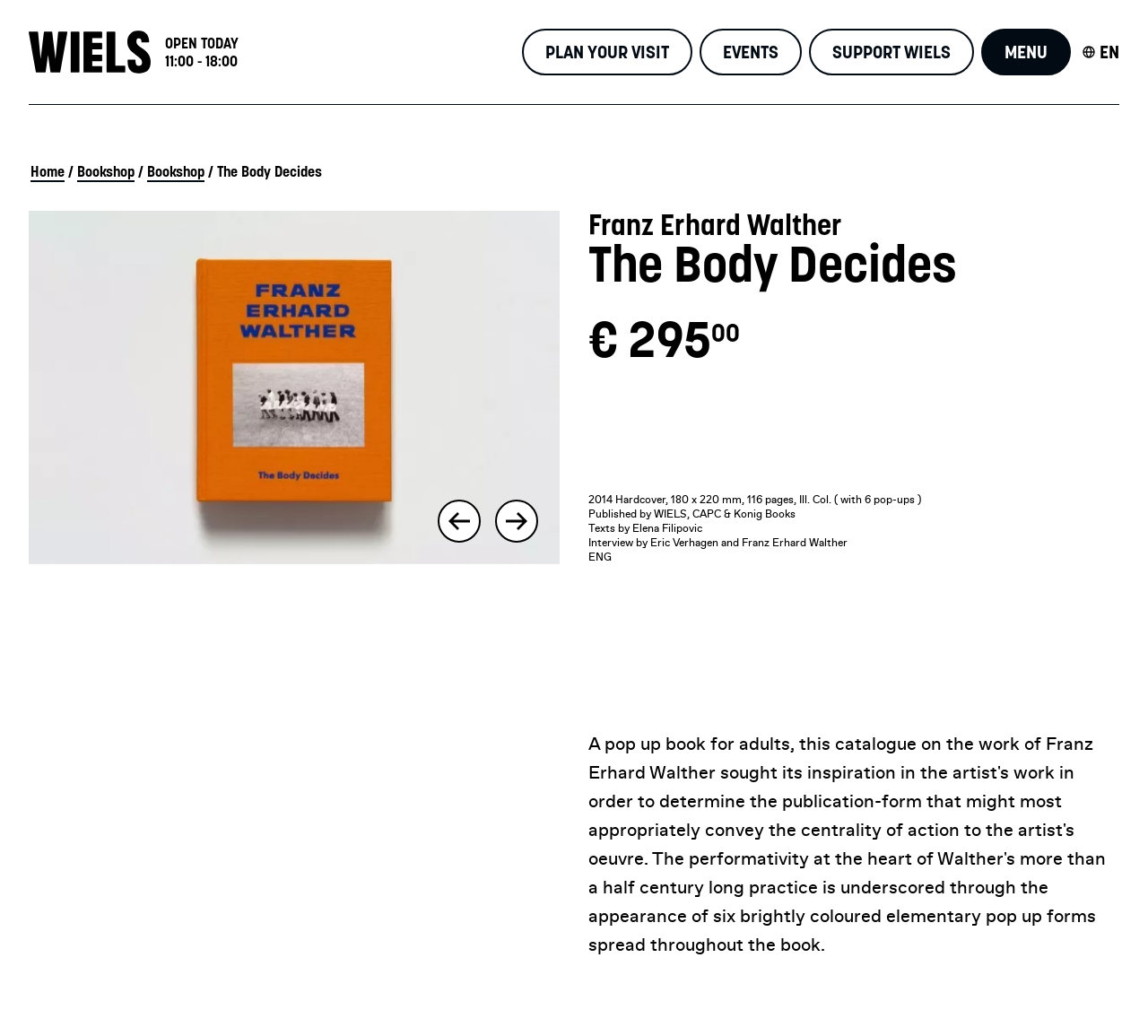Locate the bounding box coordinates of the element you need to click to accomplish the task described by this instruction: "Click the link to plan your visit".

[0.455, 0.028, 0.603, 0.073]